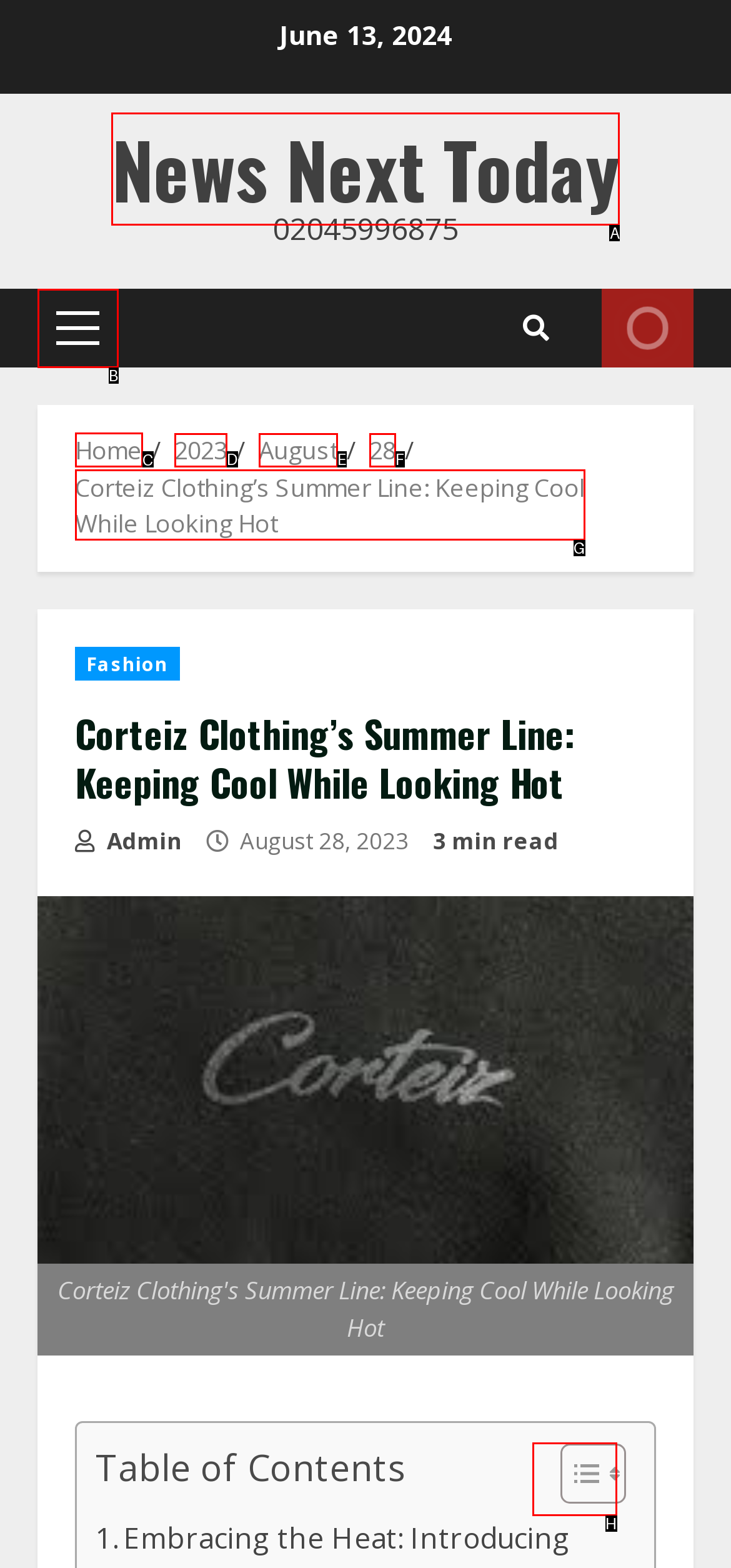Point out the specific HTML element to click to complete this task: Go to 'Home' Reply with the letter of the chosen option.

C